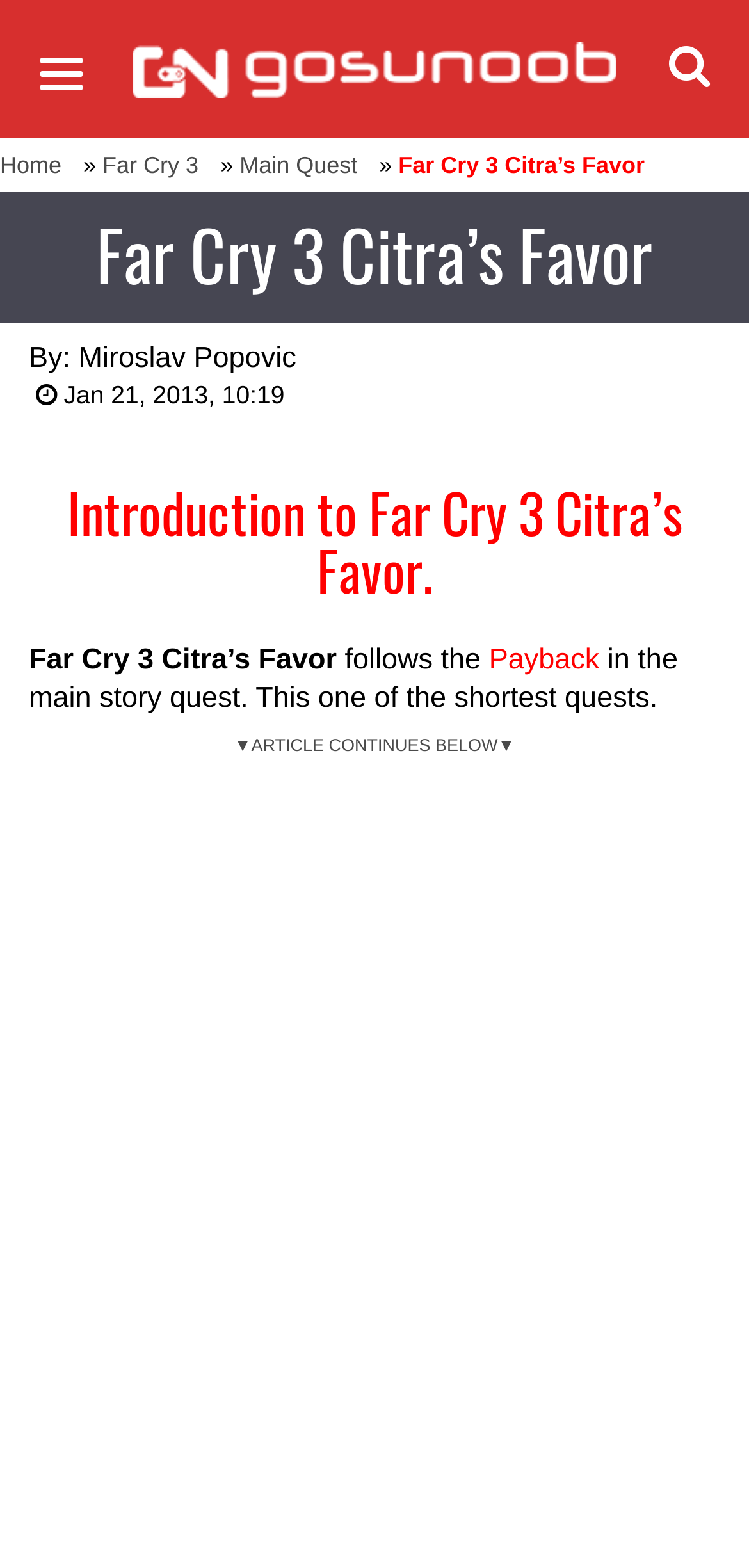Answer the question with a brief word or phrase:
What is the previous quest in the main story?

Payback